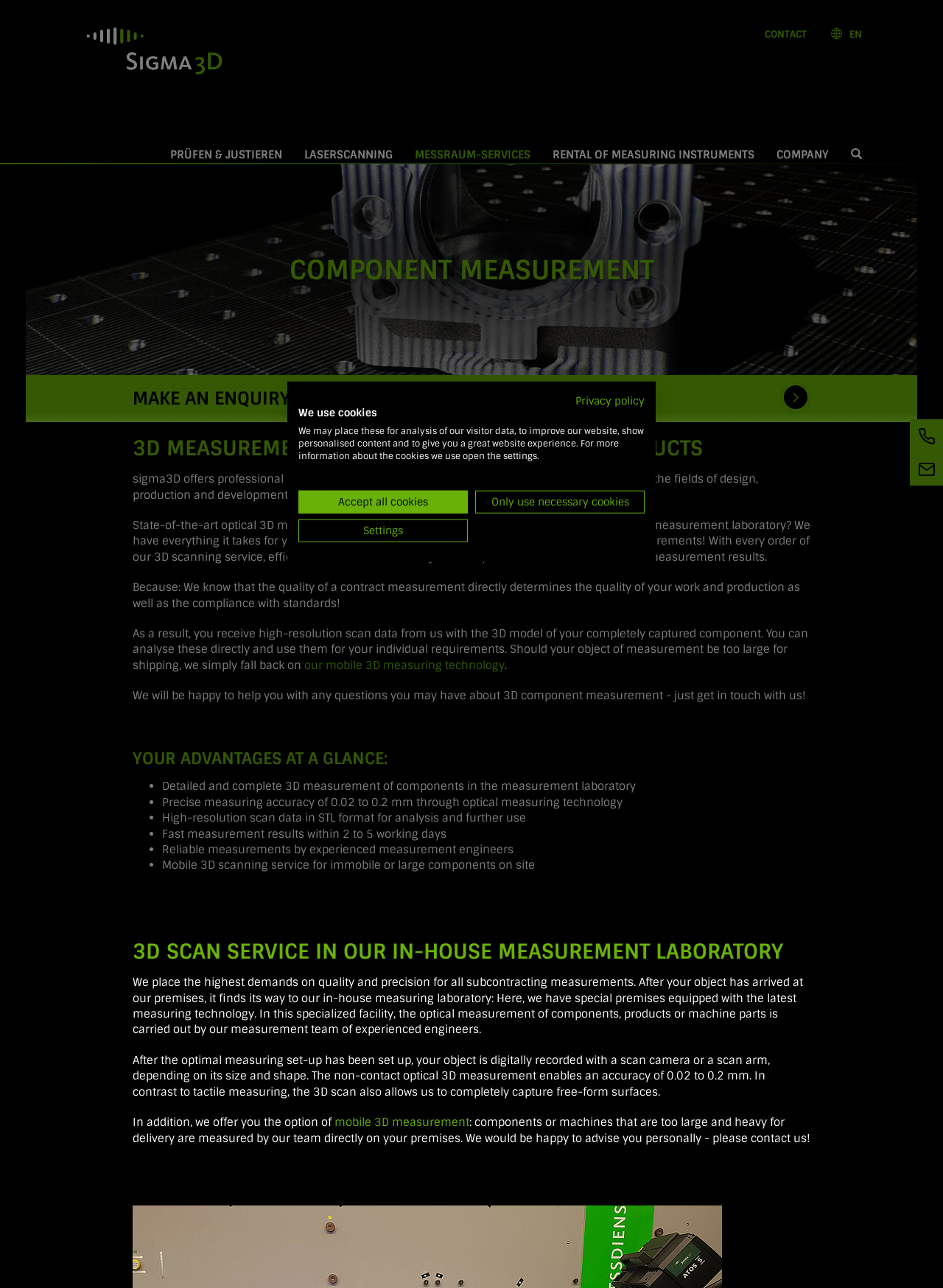Locate the bounding box coordinates of the area you need to click to fulfill this instruction: 'Get more information about mobile 3D measuring technology'. The coordinates must be in the form of four float numbers ranging from 0 to 1: [left, top, right, bottom].

[0.323, 0.511, 0.535, 0.522]